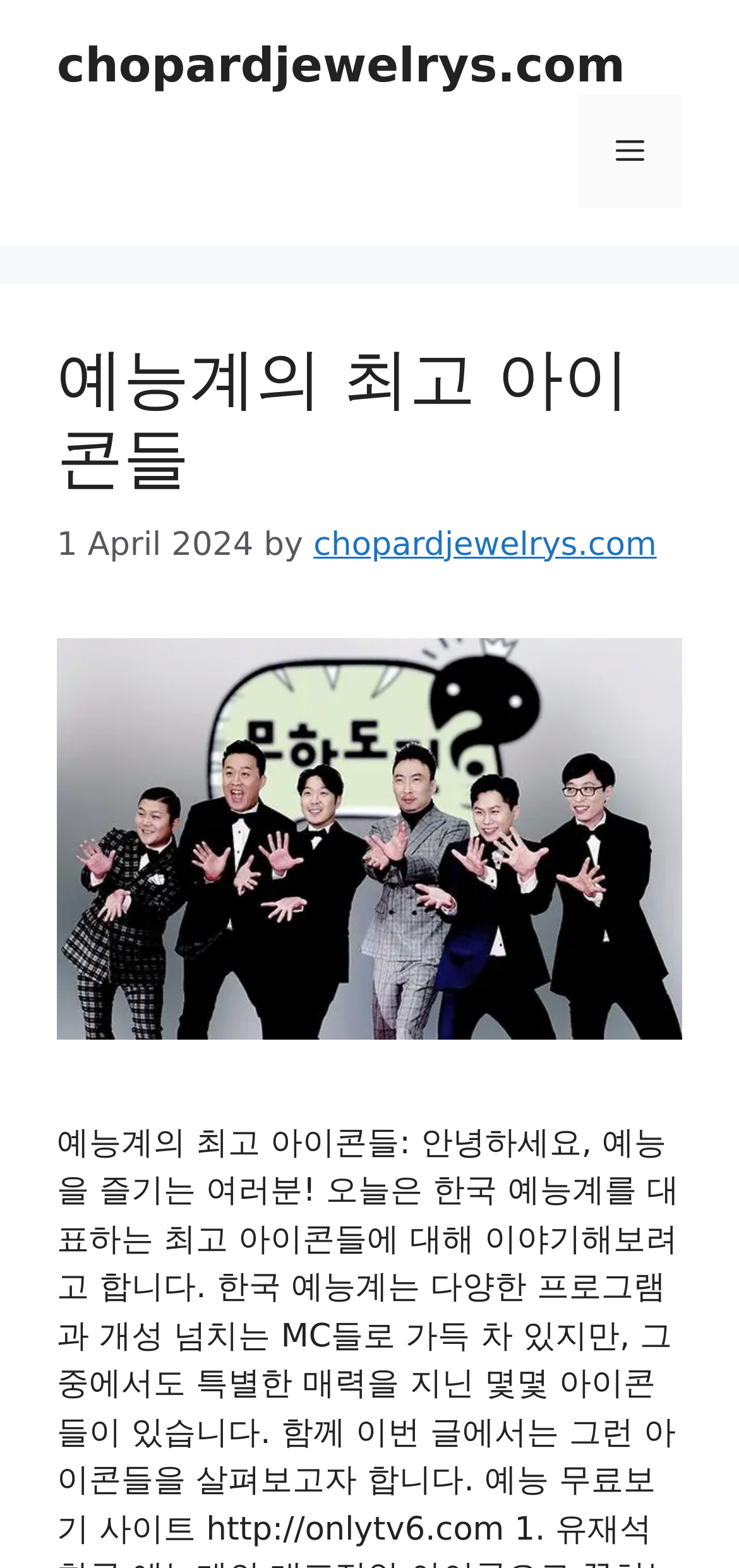What is the name of the website?
Provide a comprehensive and detailed answer to the question.

I determined the name of the website by looking at the heading element with the text 'chopardjewelrys.com' which is a direct child of the banner element with the text 'Site'.